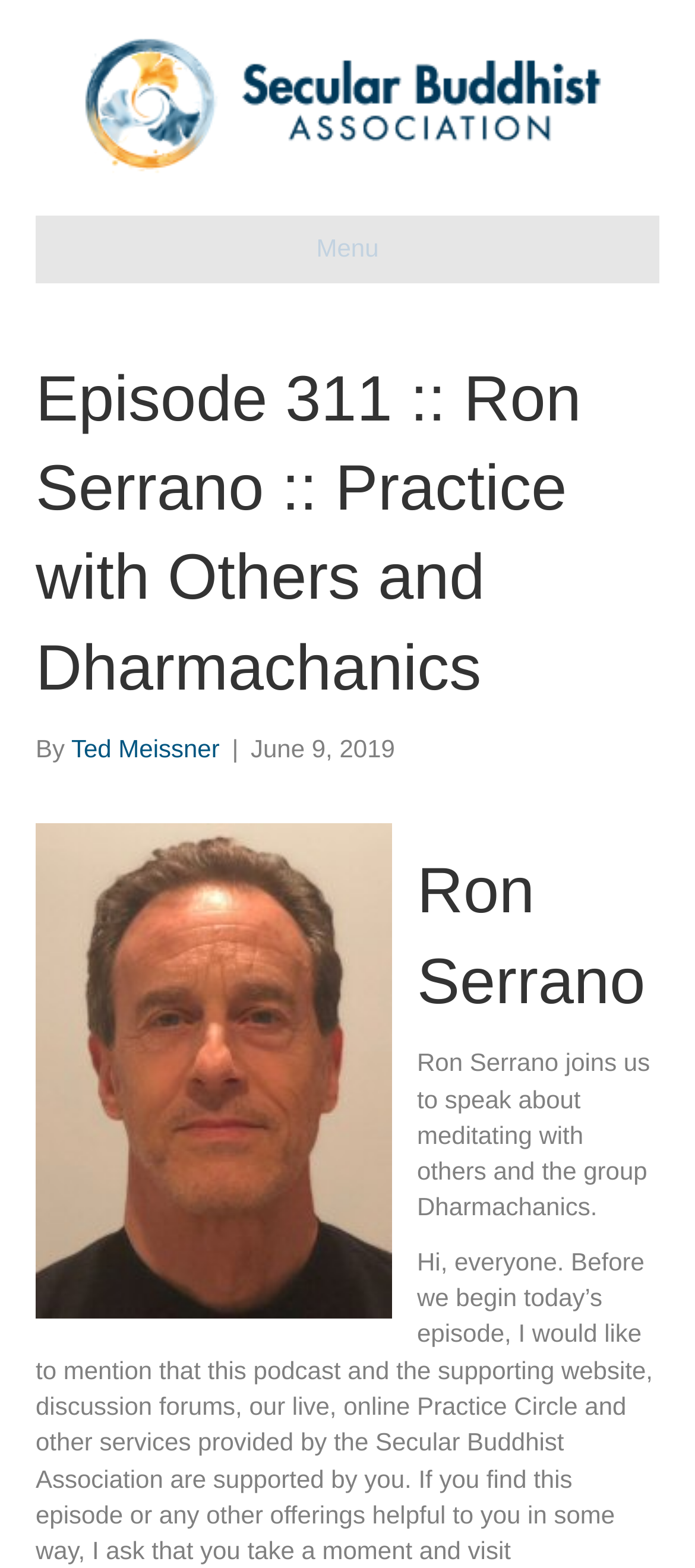Please answer the following query using a single word or phrase: 
Who is the author of this episode?

Ted Meissner